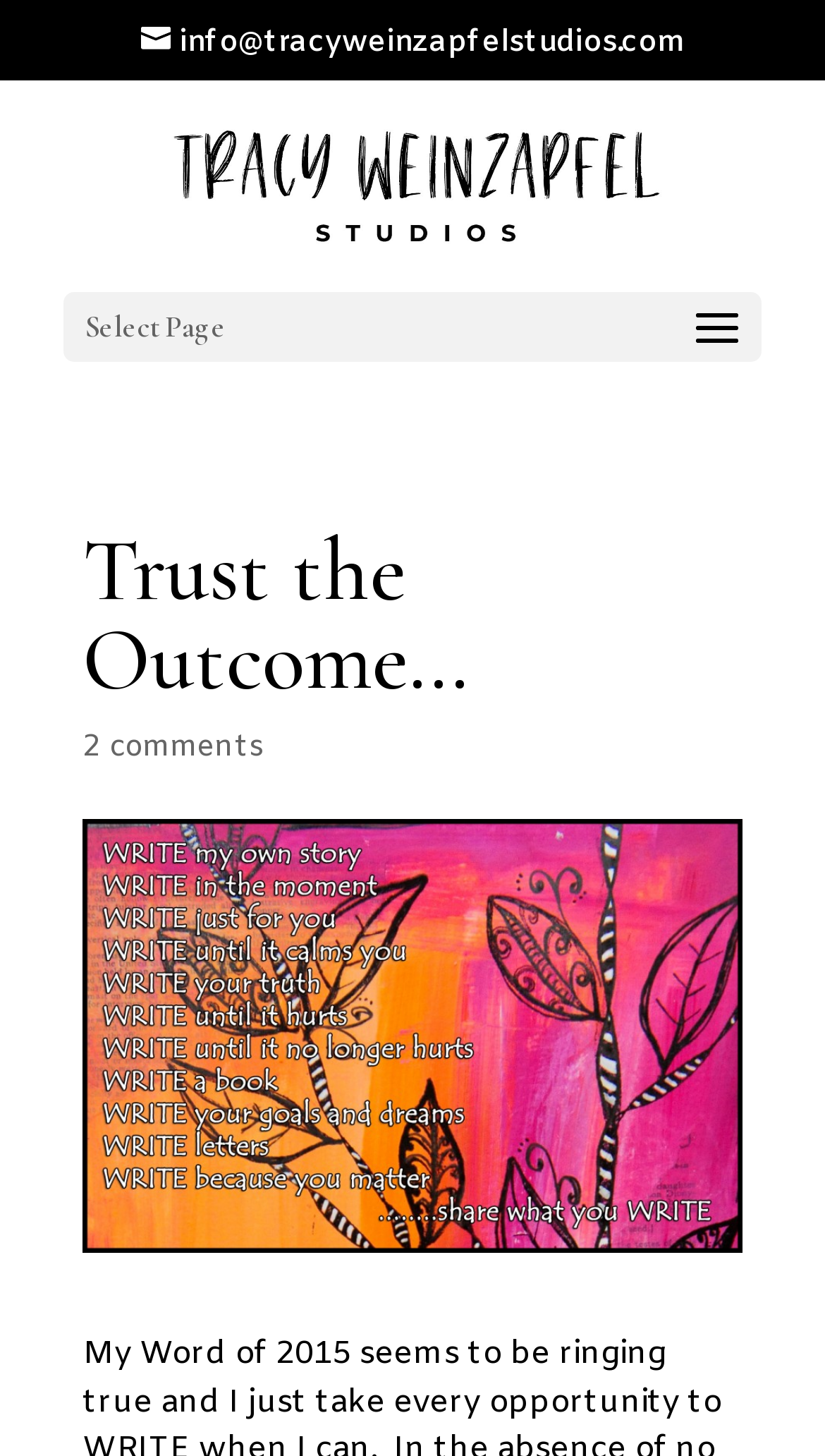Please specify the bounding box coordinates in the format (top-left x, top-left y, bottom-right x, bottom-right y), with values ranging from 0 to 1. Identify the bounding box for the UI component described as follows: (520) 623-6301

None